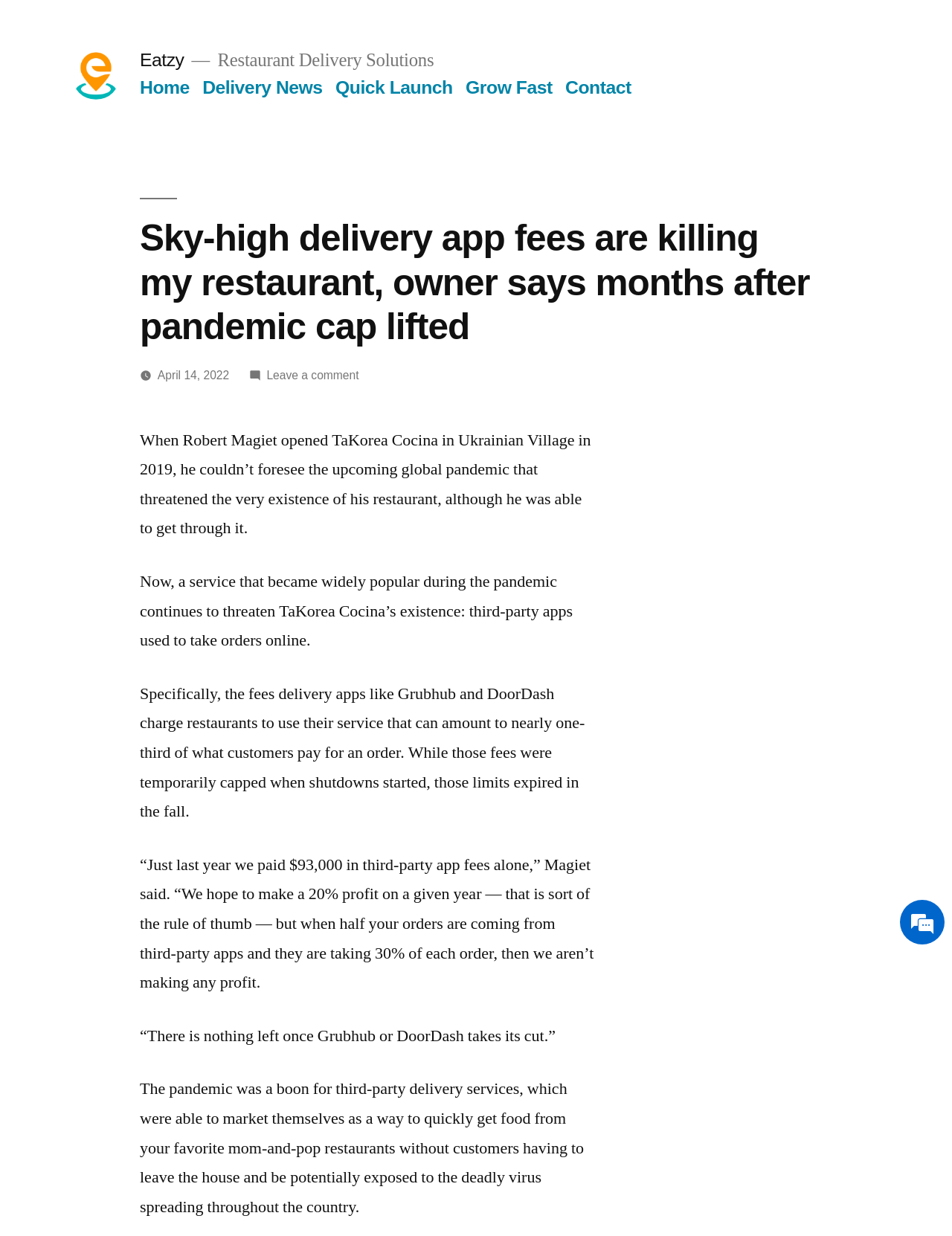Highlight the bounding box coordinates of the element that should be clicked to carry out the following instruction: "Read the article posted on April 14, 2022". The coordinates must be given as four float numbers ranging from 0 to 1, i.e., [left, top, right, bottom].

[0.165, 0.298, 0.241, 0.308]